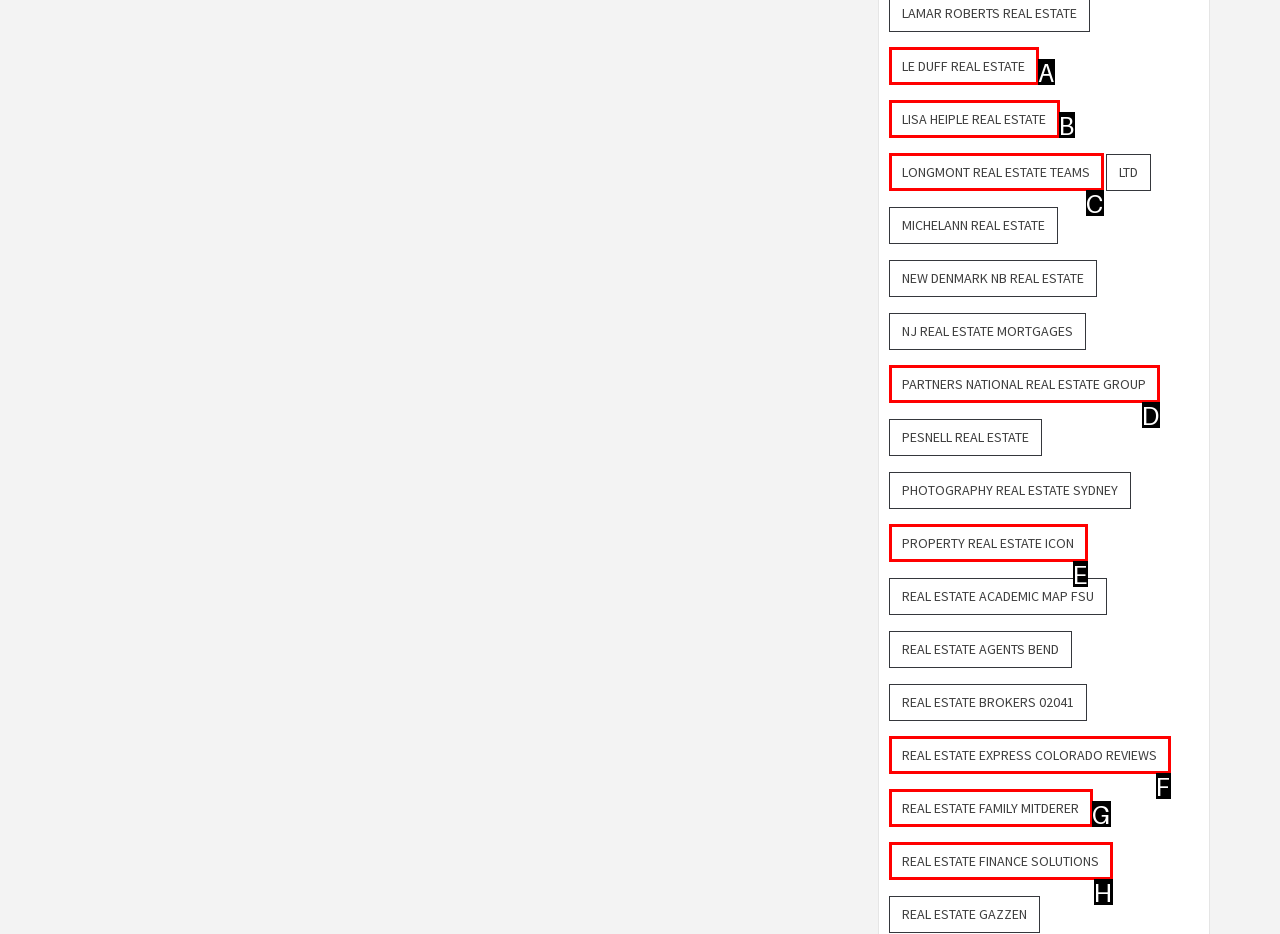Identify the correct UI element to click to follow this instruction: Click on Le Duff Real Estate
Respond with the letter of the appropriate choice from the displayed options.

A